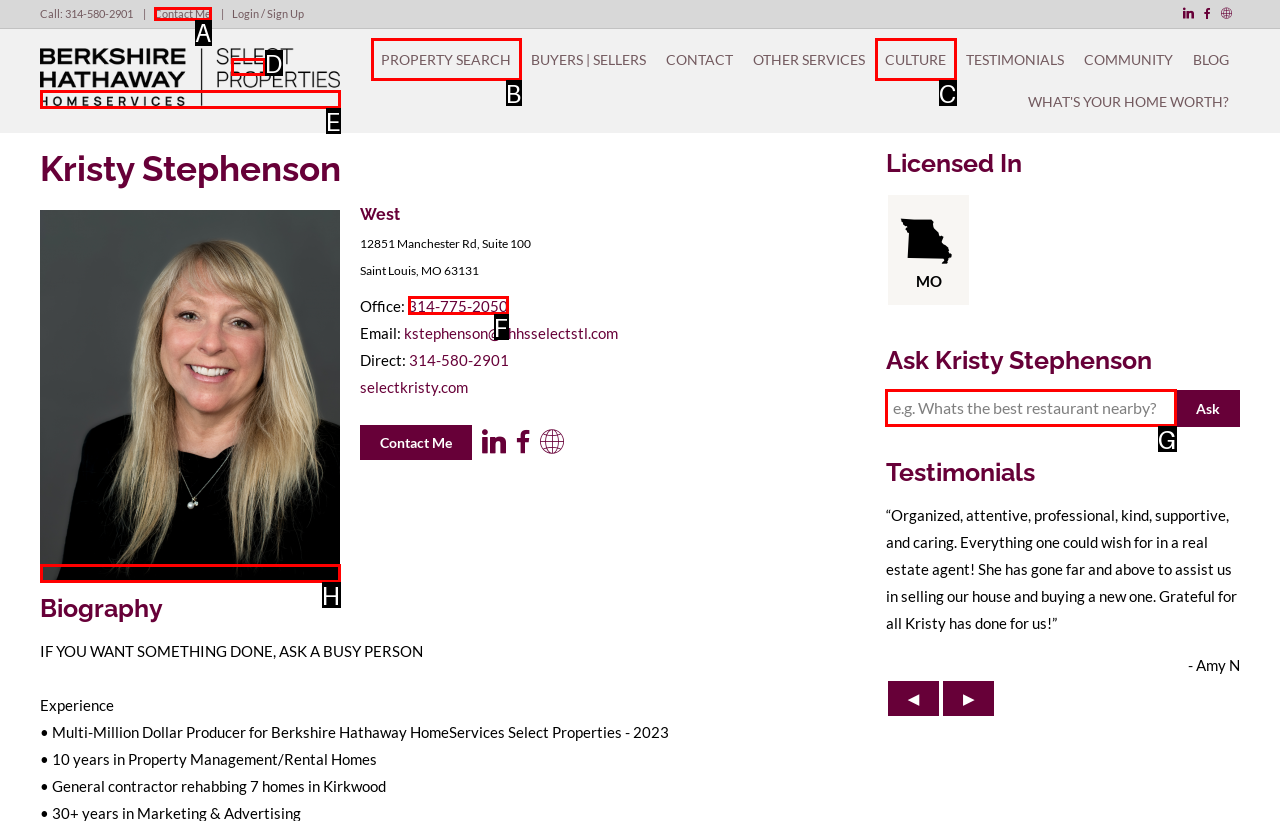Identify the appropriate choice to fulfill this task: Ask Kristy Stephenson a question
Respond with the letter corresponding to the correct option.

G